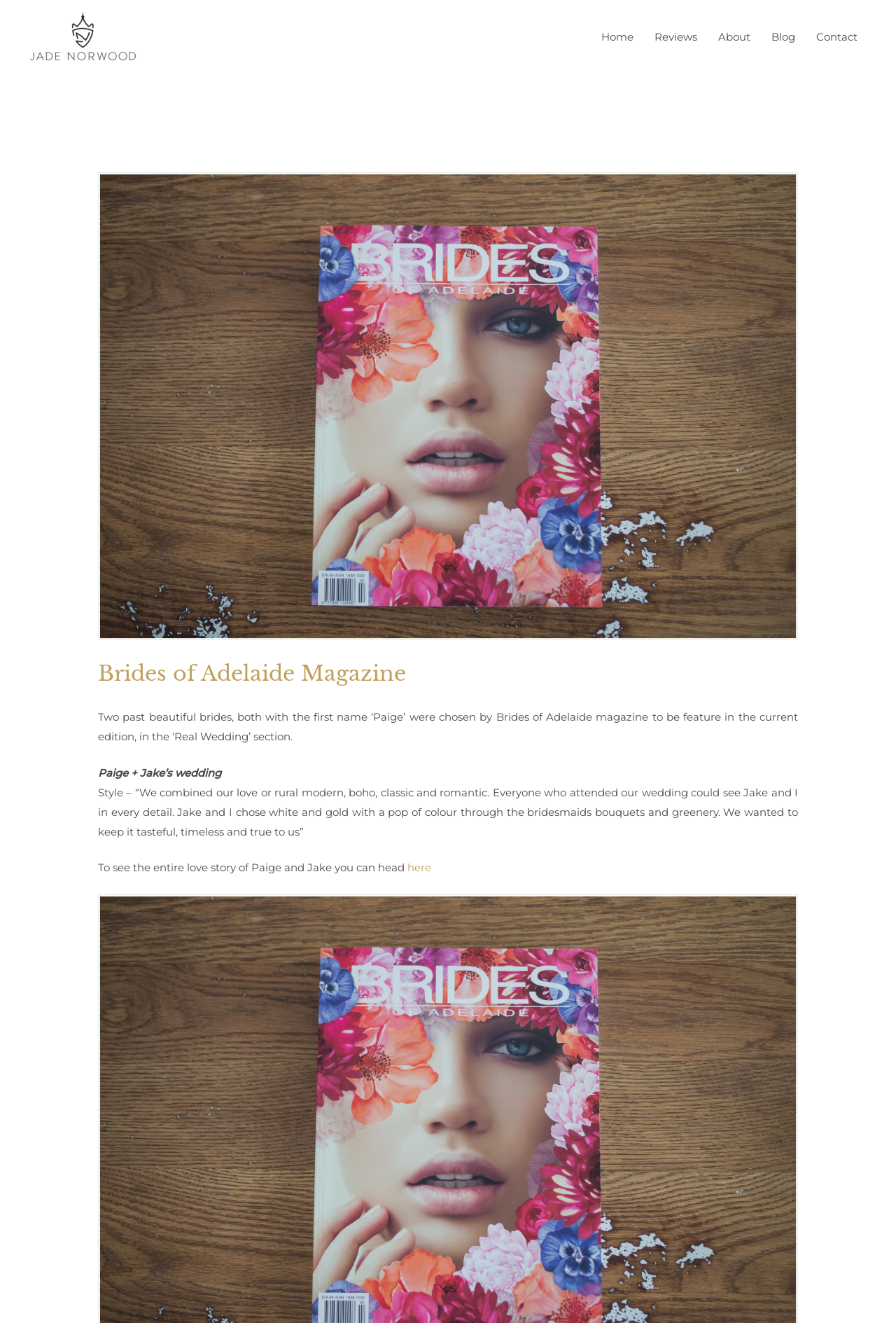What is the profession of Jade Norwood?
Answer briefly with a single word or phrase based on the image.

Adelaide Wedding Photographer